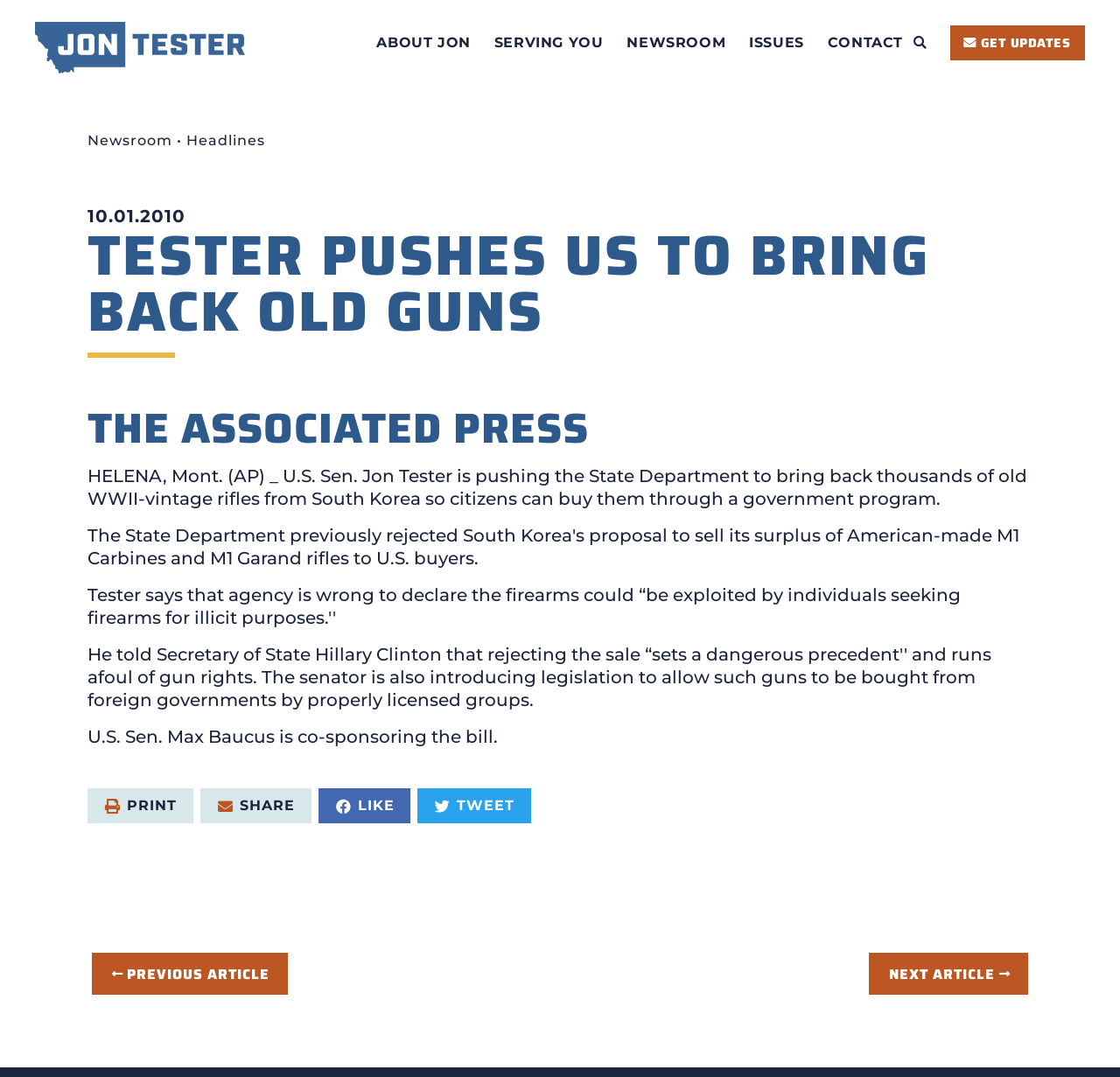Detail the webpage's structure and highlights in your description.

This webpage is about U.S. Senator Jon Tester pushing the State Department to bring back thousands of old WWII-vintage rifles from South Korea for citizens to purchase through a government program. 

At the top left corner, there is a logo of Jon Tester. Below the logo, there are five main navigation links: "ABOUT JON", "SERVING YOU", "NEWSROOM", "ISSUES", and "CONTACT". These links are aligned horizontally and take up about half of the screen width. 

To the right of the navigation links, there is a search bar with a "Search" button. Next to the search bar, there is a "GET UPDATES" button. 

Below the navigation links and the search bar, there are two columns of content. The left column has a "Newsroom" link, followed by a "Headlines" link, and then a date "10.01.2010". The right column has a main heading "TESTER PUSHES US TO BRING BACK OLD GUNS" and a subheading "THE ASSOCIATED PRESS". 

Below the headings, there is a main article with two paragraphs of text. The first paragraph describes Senator Jon Tester's effort to bring back old WWII-vintage rifles from South Korea. The second paragraph mentions that Senator Max Baucus is co-sponsoring the bill. 

At the bottom of the article, there are four buttons to share the article on print, email, Facebook, and Twitter. 

Finally, at the very bottom of the page, there are two links to navigate to the previous and next articles.